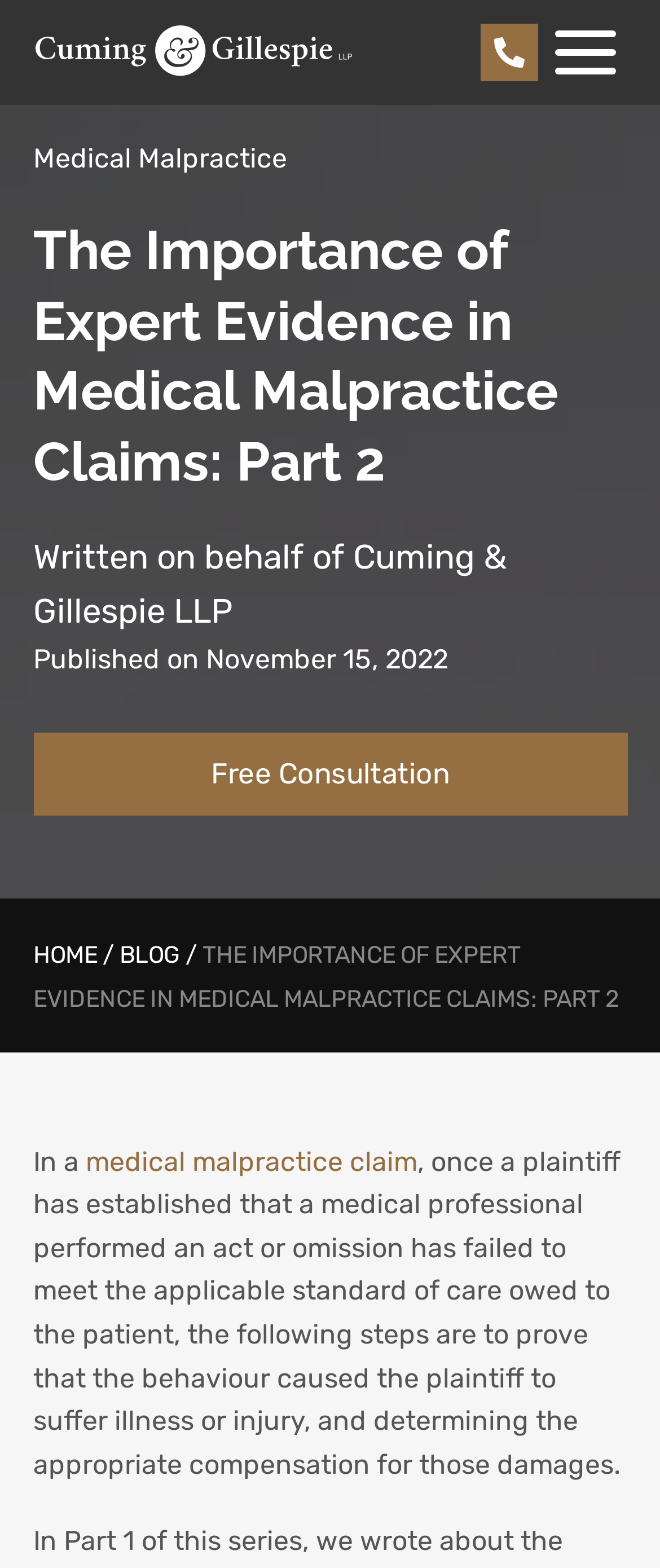Please give a concise answer to this question using a single word or phrase: 
What is the name of the law firm?

Cuming & Gillespie